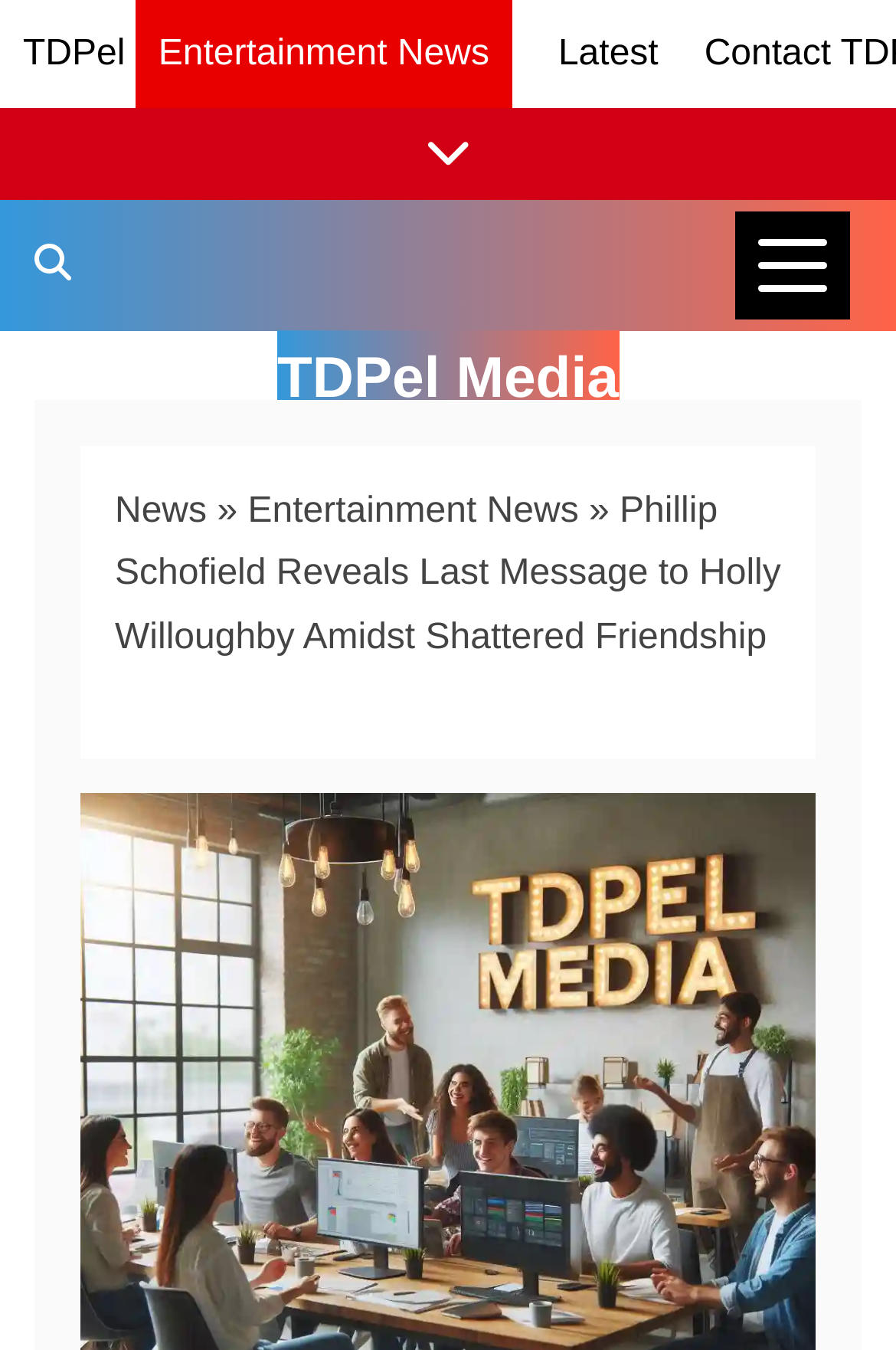Is the news categories button expanded?
Using the image, elaborate on the answer with as much detail as possible.

I found the answer by looking at the button with the text 'News Categories'. The 'expanded' property of this button is set to False, which means it is not expanded.